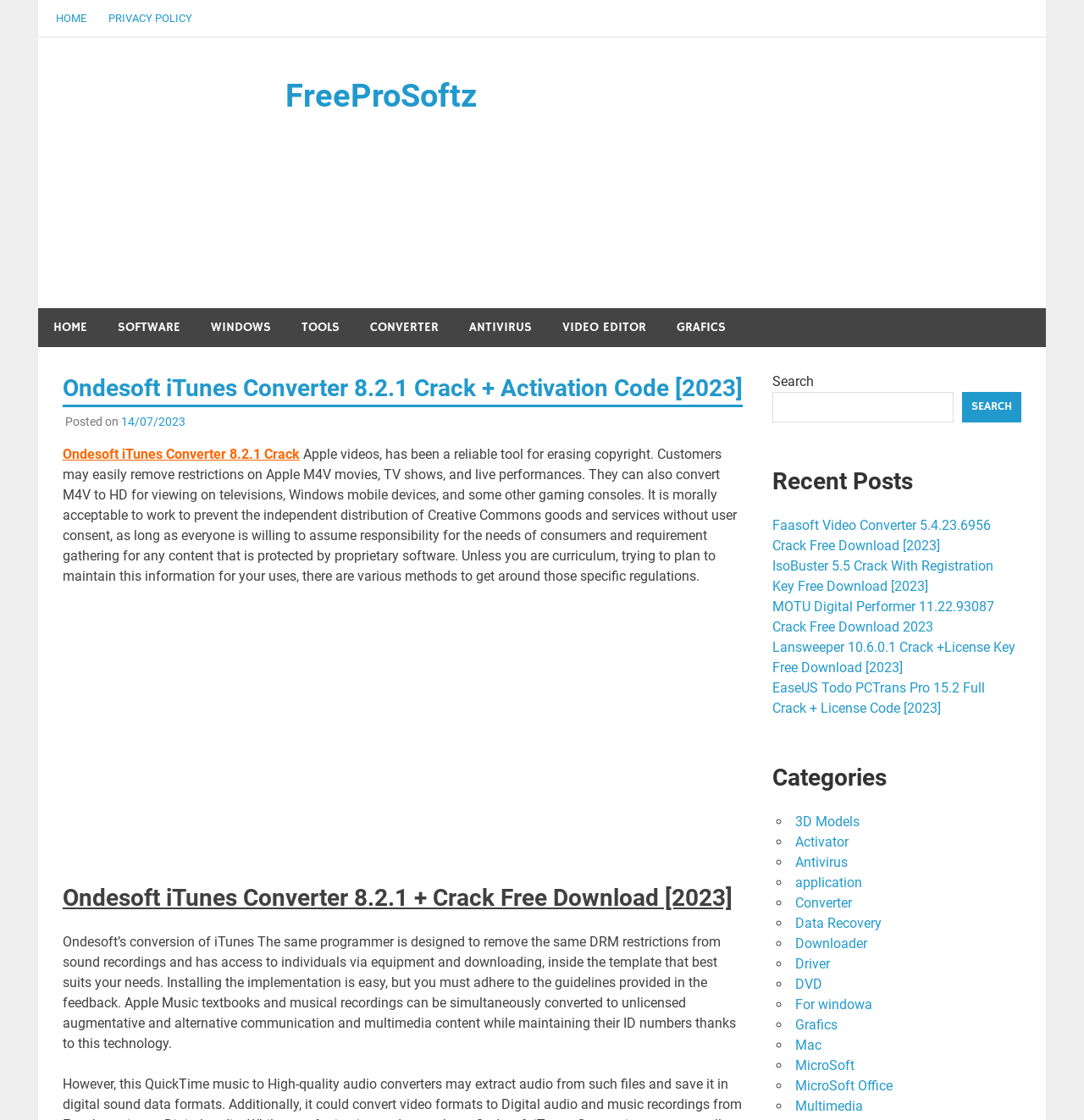Determine the heading of the webpage and extract its text content.

Ondesoft iTunes Converter 8.2.1 Crack + Activation Code [2023]